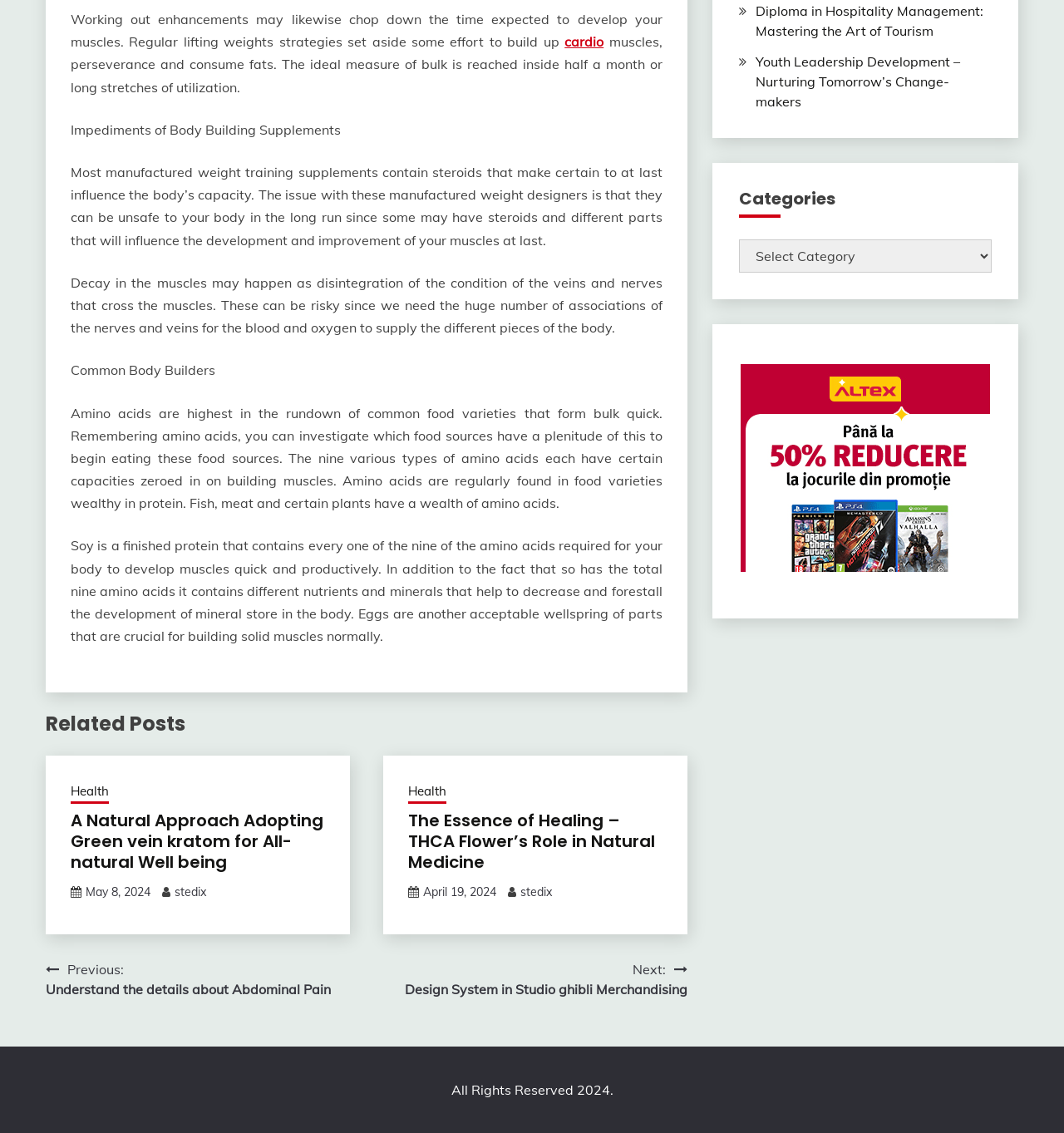Provide the bounding box coordinates of the area you need to click to execute the following instruction: "Read the 'Impediments of Body Building Supplements' section".

[0.066, 0.107, 0.32, 0.122]